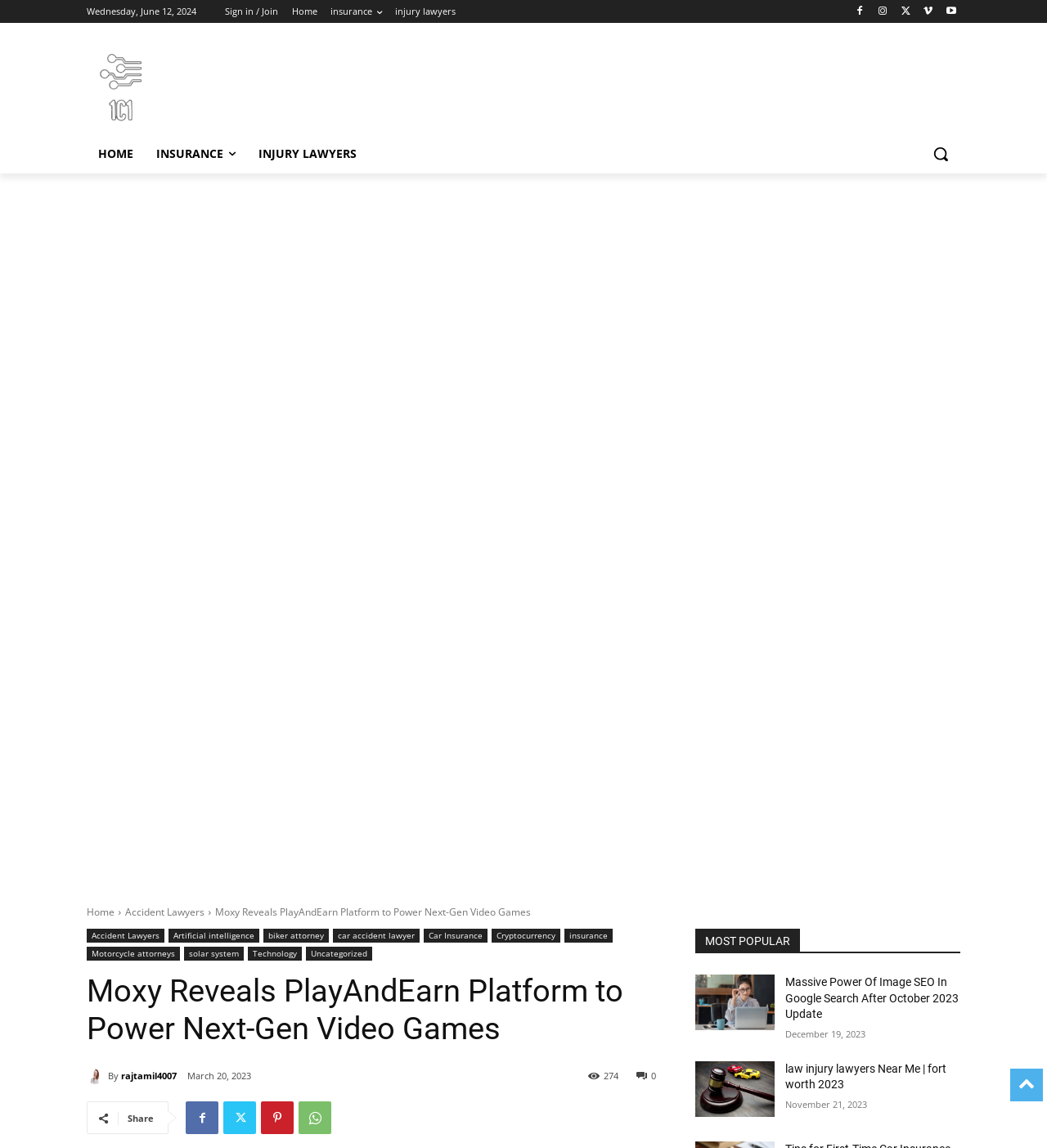Bounding box coordinates are specified in the format (top-left x, top-left y, bottom-right x, bottom-right y). All values are floating point numbers bounded between 0 and 1. Please provide the bounding box coordinate of the region this sentence describes: Sign in / Join

[0.215, 0.0, 0.266, 0.02]